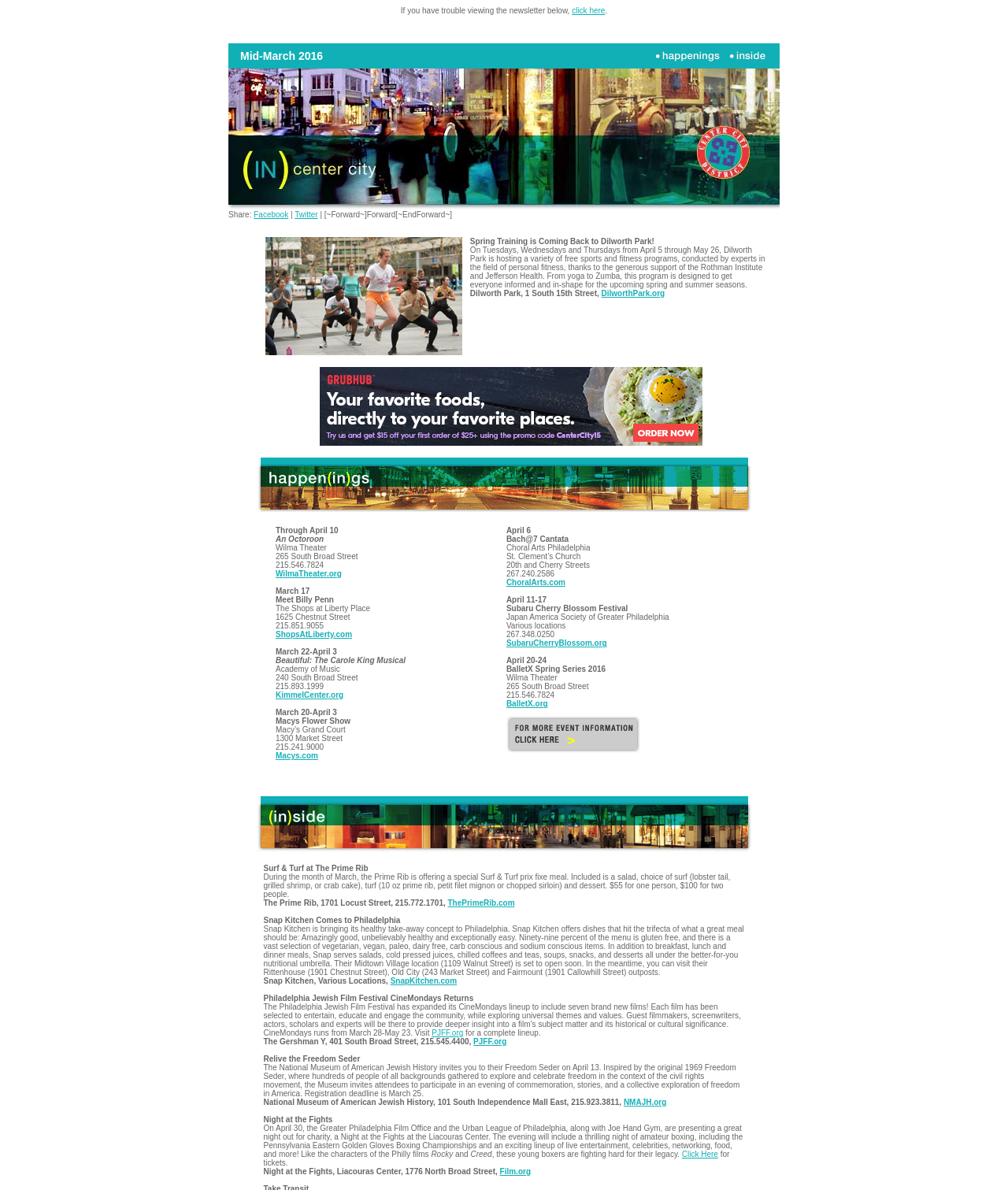How many events are listed in the Happenings section?
Kindly offer a detailed explanation using the data available in the image.

I counted the number of events listed in the LayoutTableCell element with the text 'Through April 10 An Octoroon Wilma Theater ...' to get the answer.